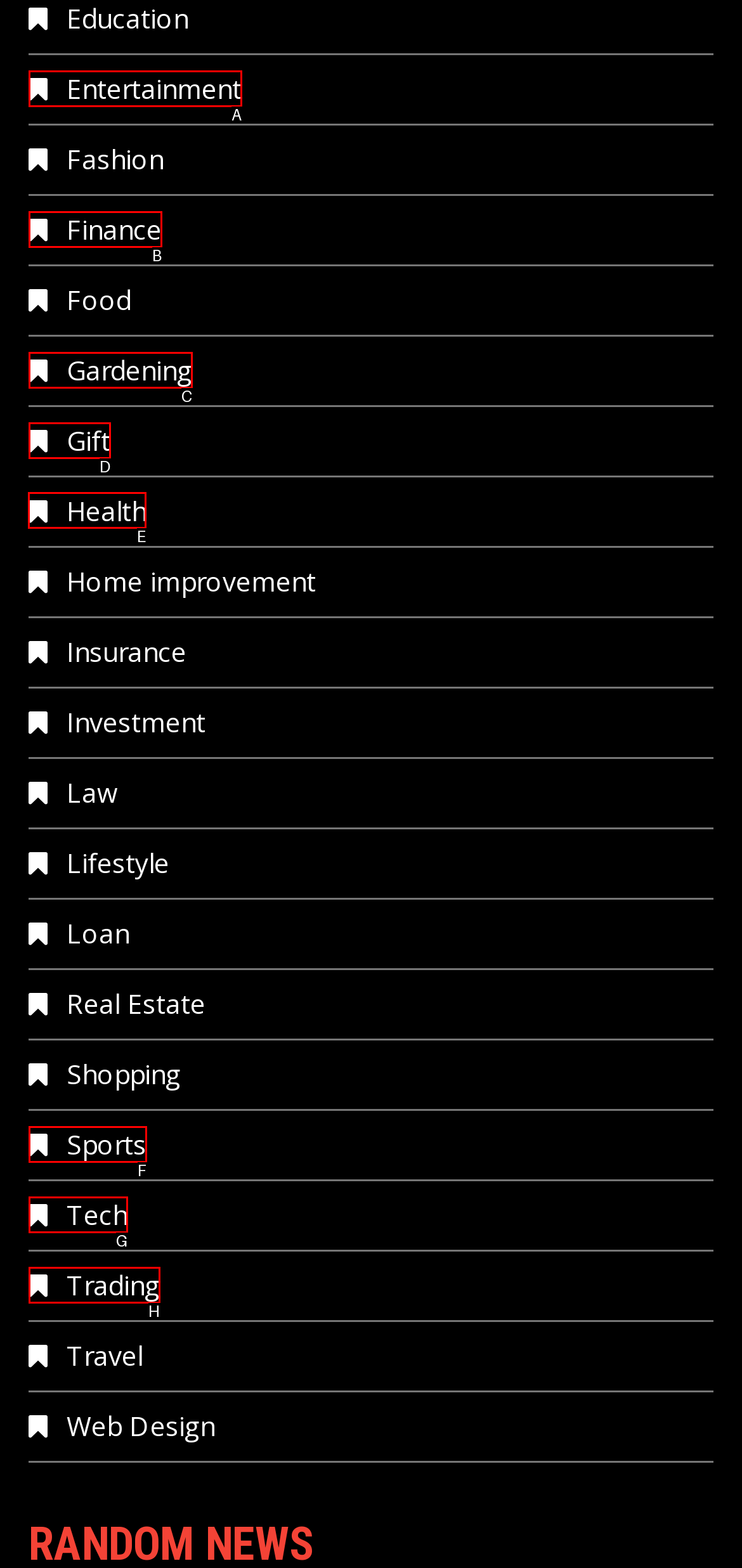Tell me which one HTML element I should click to complete the following task: Learn about Health Answer with the option's letter from the given choices directly.

E